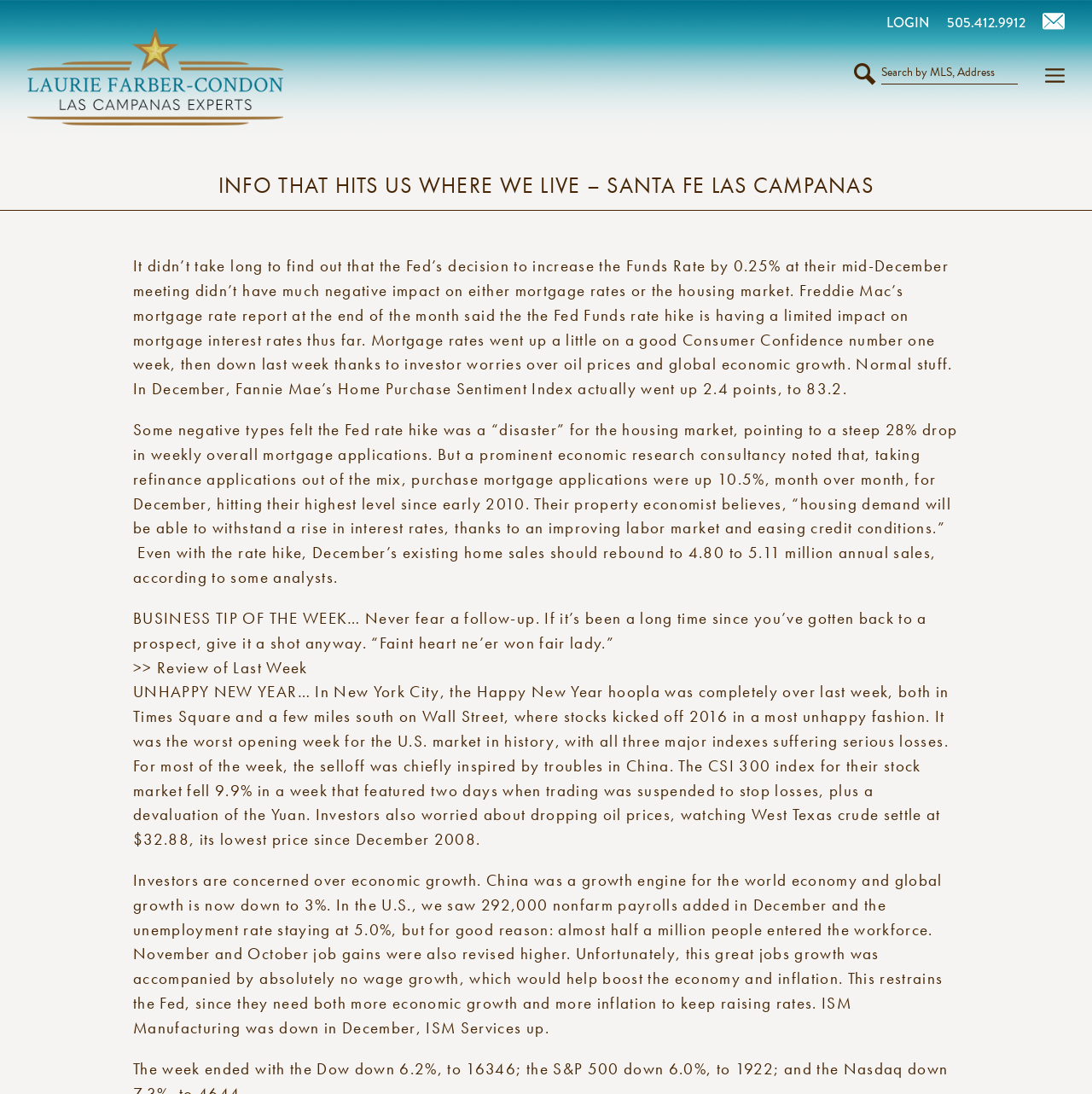Using the provided description name="quicksearch" placeholder="Search by MLS, Address", find the bounding box coordinates for the UI element. Provide the coordinates in (top-left x, top-left y, bottom-right x, bottom-right y) format, ensuring all values are between 0 and 1.

[0.807, 0.054, 0.932, 0.078]